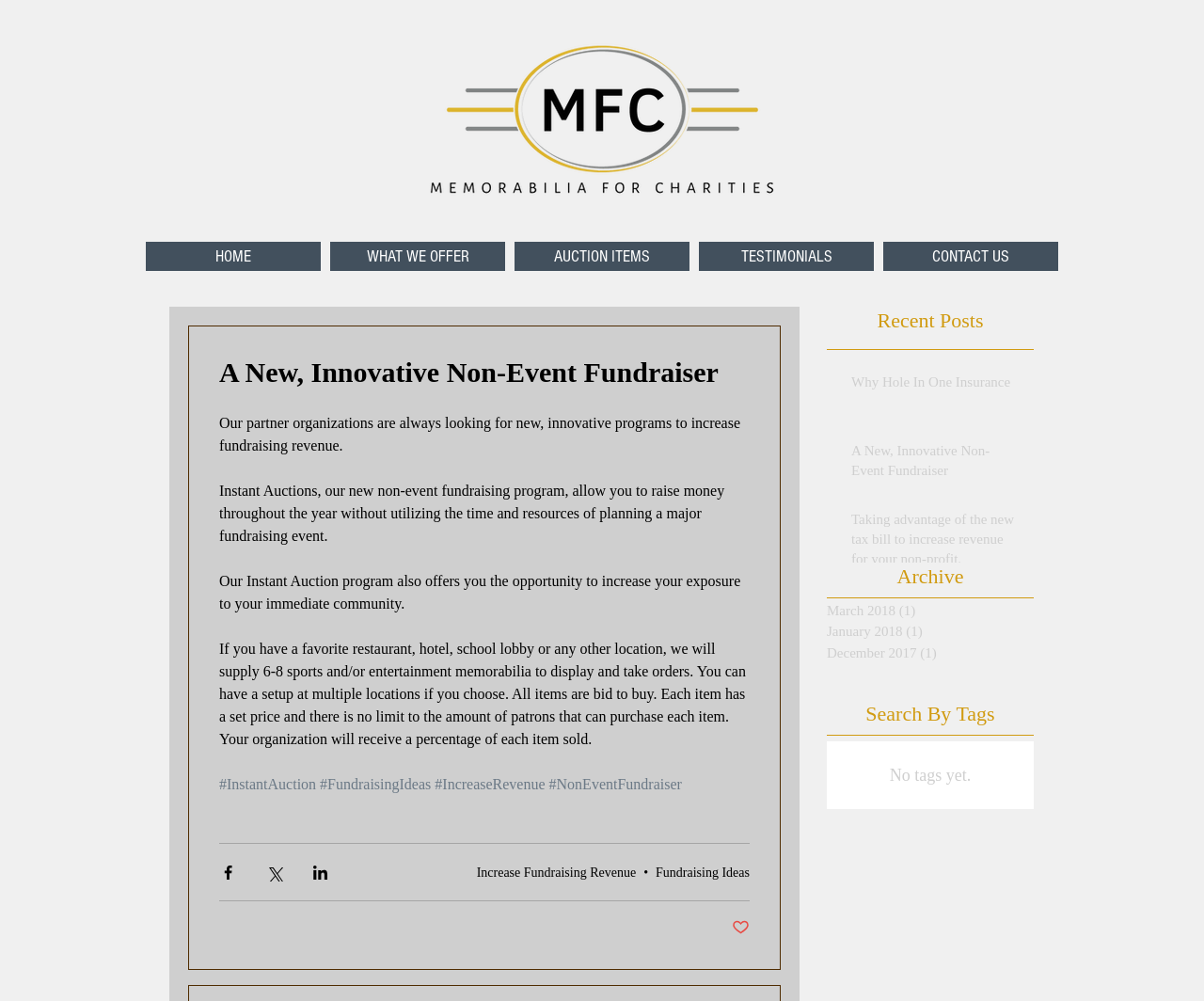Kindly provide the bounding box coordinates of the section you need to click on to fulfill the given instruction: "Click on the 'Increase Fundraising Revenue' link".

[0.396, 0.864, 0.528, 0.878]